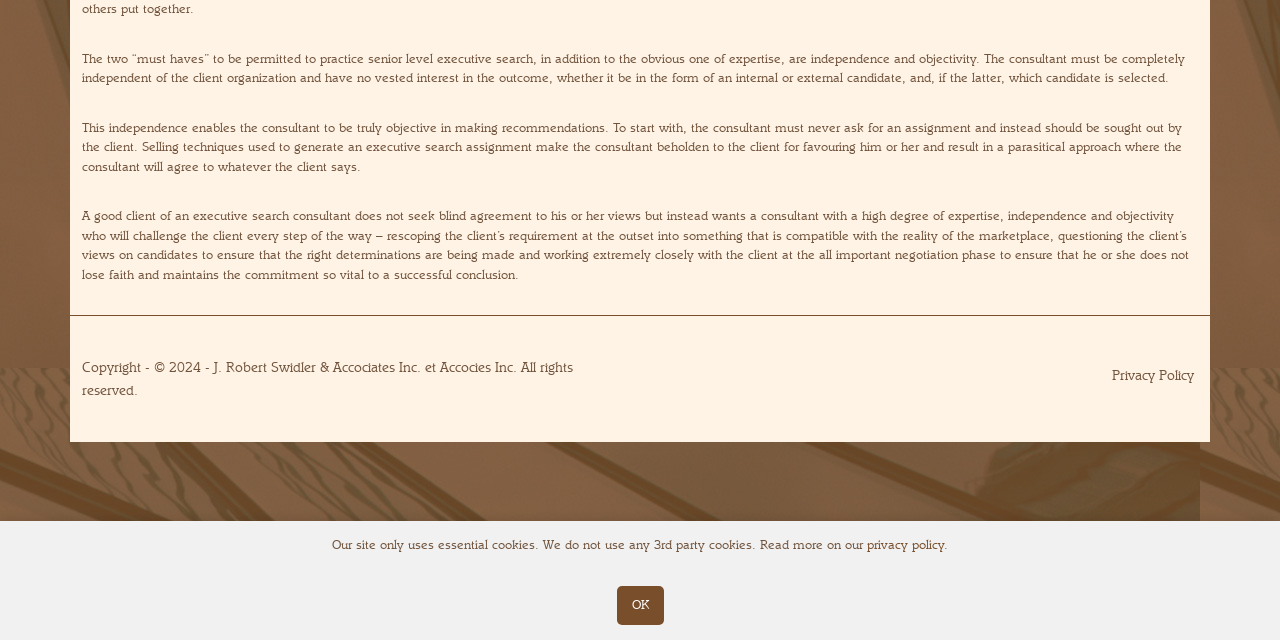Please determine the bounding box of the UI element that matches this description: Privacy Policy. The coordinates should be given as (top-left x, top-left y, bottom-right x, bottom-right y), with all values between 0 and 1.

[0.869, 0.569, 0.933, 0.605]